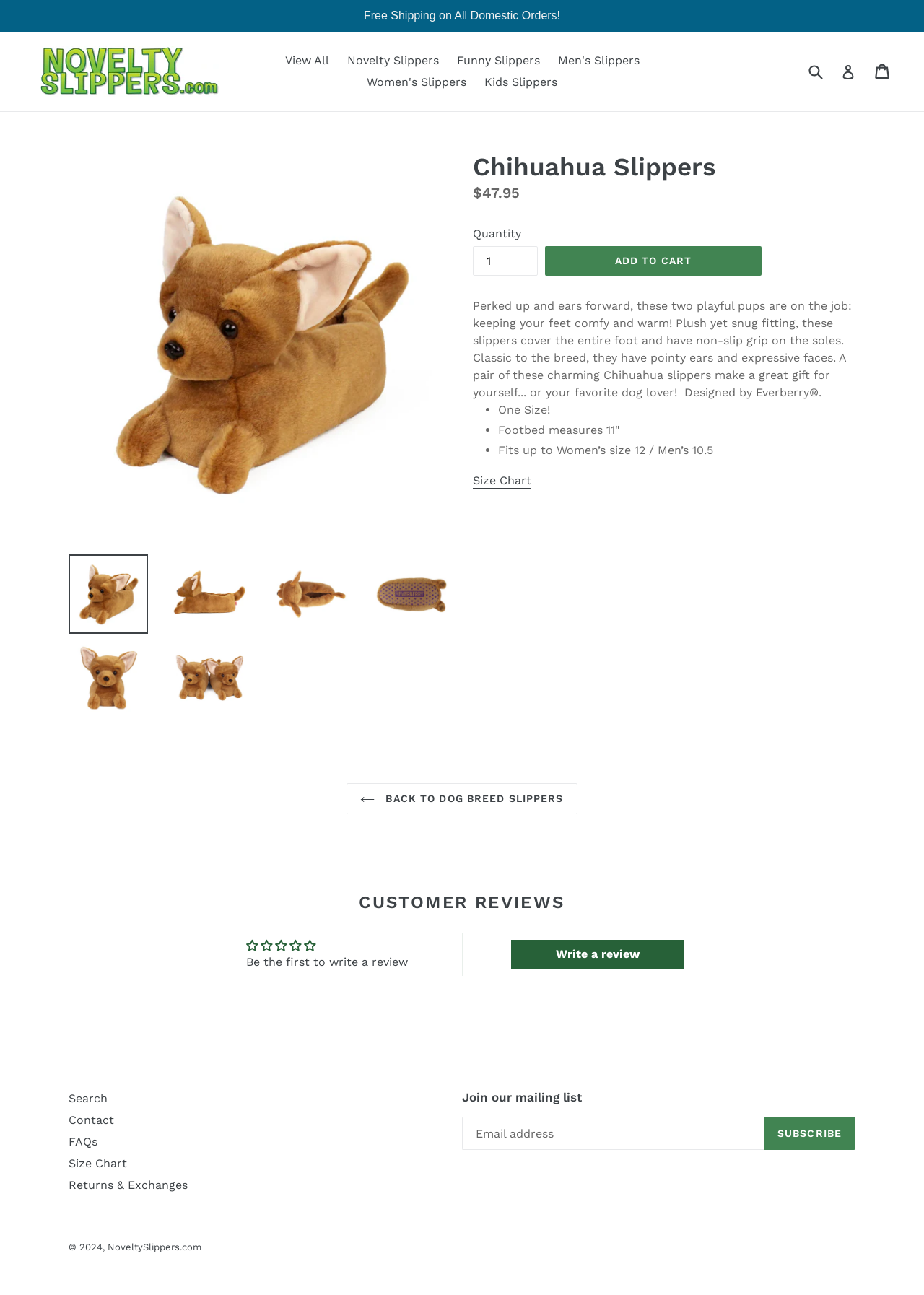Generate an in-depth caption that captures all aspects of the webpage.

This webpage is about Chihuahua Slippers sold on NoveltySlippers.com. At the top, there is a logo of NoveltySlippers.com in a green cartoon font, accompanied by a navigation menu with links to "View All", "Novelty Slippers", "Funny Slippers", "Men's Slippers", "Women's Slippers", and "Kids Slippers". On the right side, there is a search bar with a submit button. 

Below the navigation menu, there is a main content area. On the left side, there are five images of the Chihuahua Slippers from different angles, including 3/4 view, side view, top view, bottom view, and front view. Each image has a corresponding link to view the image. 

On the right side of the images, there is a product description area. The product title "Chihuahua Slippers" is displayed prominently, followed by a regular price of $47.95. Below the price, there is a quantity selector and an "ADD TO CART" button. 

The product description text explains that the slippers are plush, snug-fitting, and have non-slip grip on the soles. They are designed by Everberry and make a great gift for dog lovers. The description also mentions that the slippers are one size, with a footbed measuring 11 inches, and fit up to women's size 12 or men's 10.5. There is a link to open a size chart page for more information. 

Further down, there is a section for customer reviews, where customers can write a review. Below that, there is a link to go back to the dog breed slippers page. 

At the bottom of the page, there is a footer area with links to search, contact, FAQs, size chart, returns and exchanges, and a mailing list subscription form. There is also a copyright notice and a link to NoveltySlippers.com.